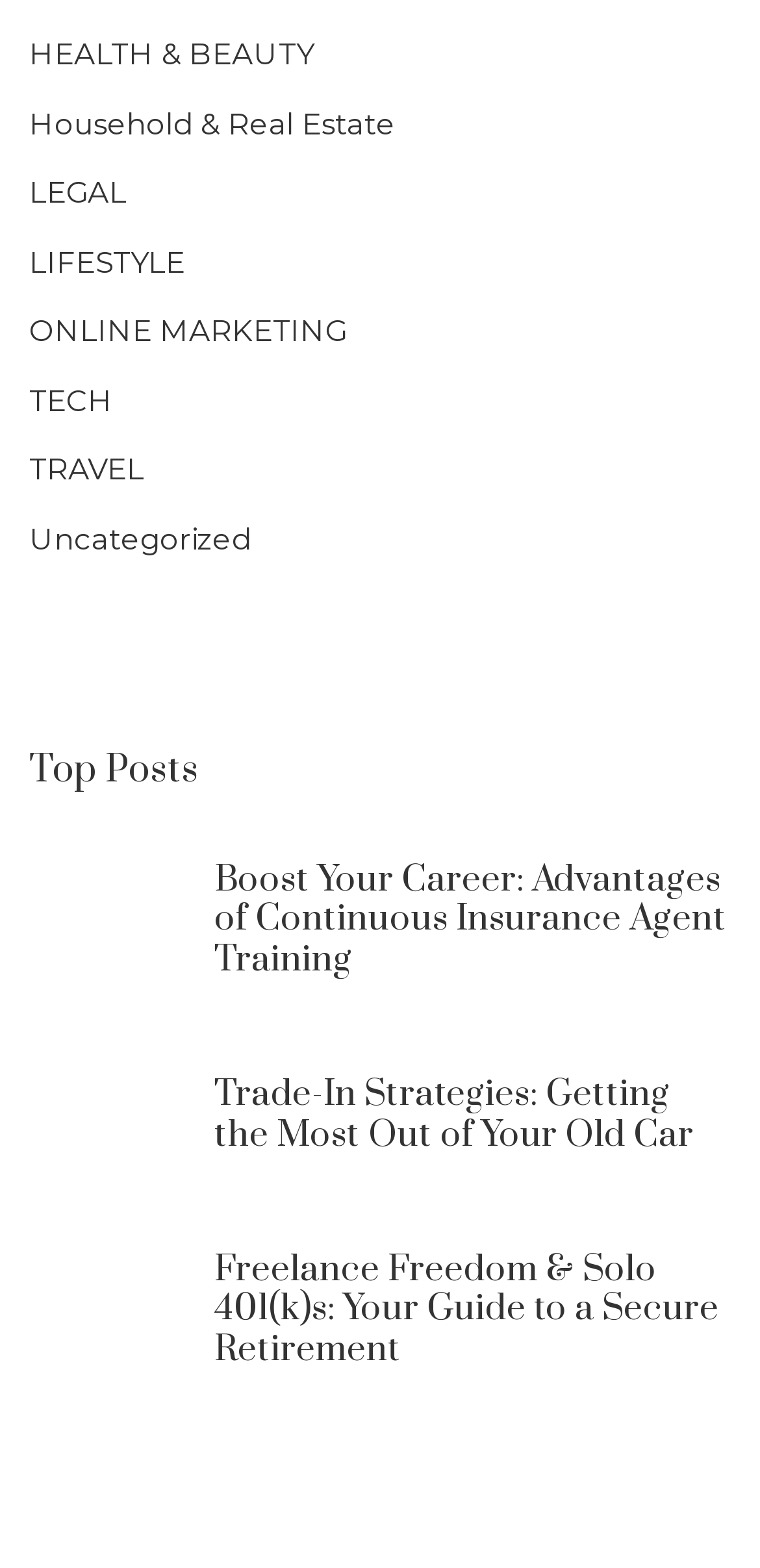Please specify the bounding box coordinates of the clickable section necessary to execute the following command: "Read Top Posts".

[0.038, 0.478, 0.962, 0.507]